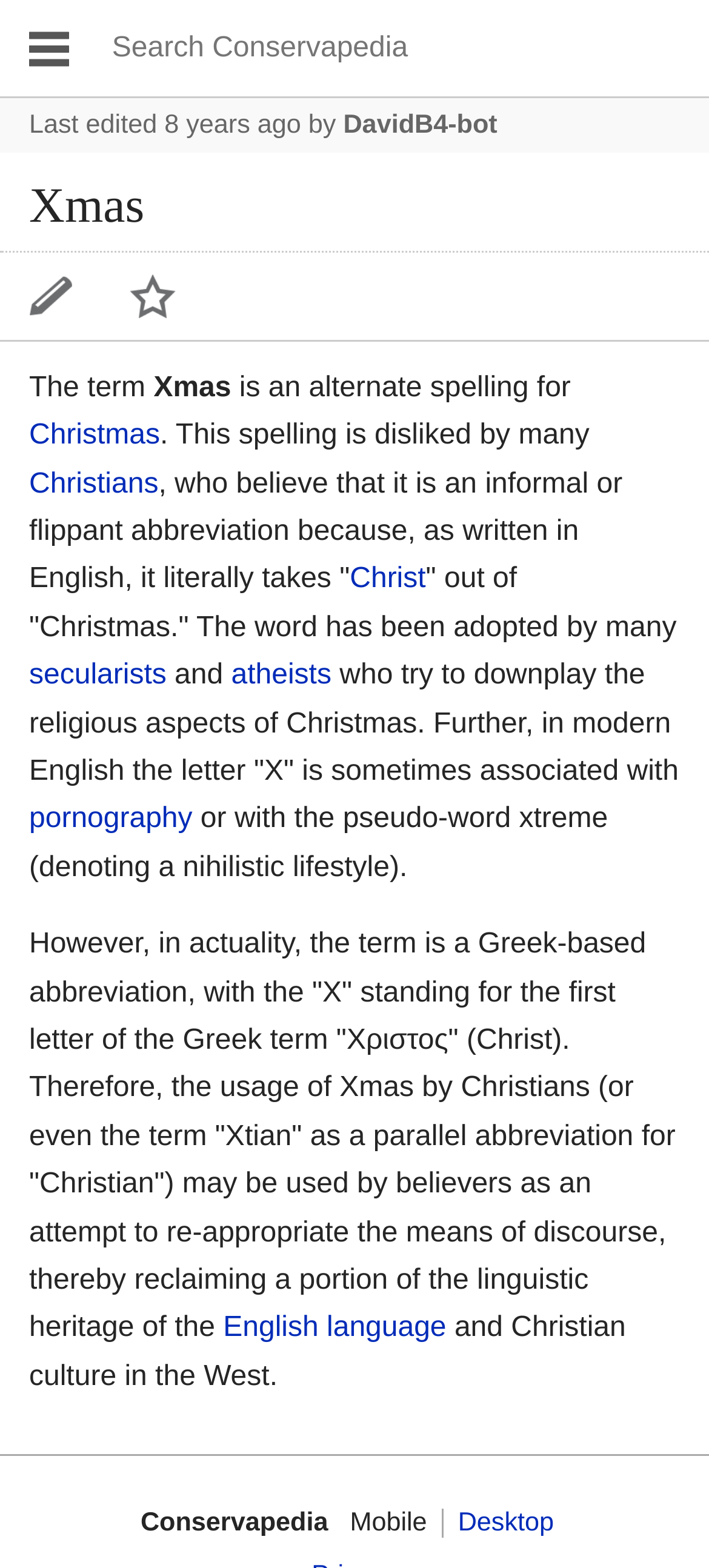Indicate the bounding box coordinates of the element that must be clicked to execute the instruction: "Watch this page". The coordinates should be given as four float numbers between 0 and 1, i.e., [left, top, right, bottom].

[0.164, 0.171, 0.267, 0.208]